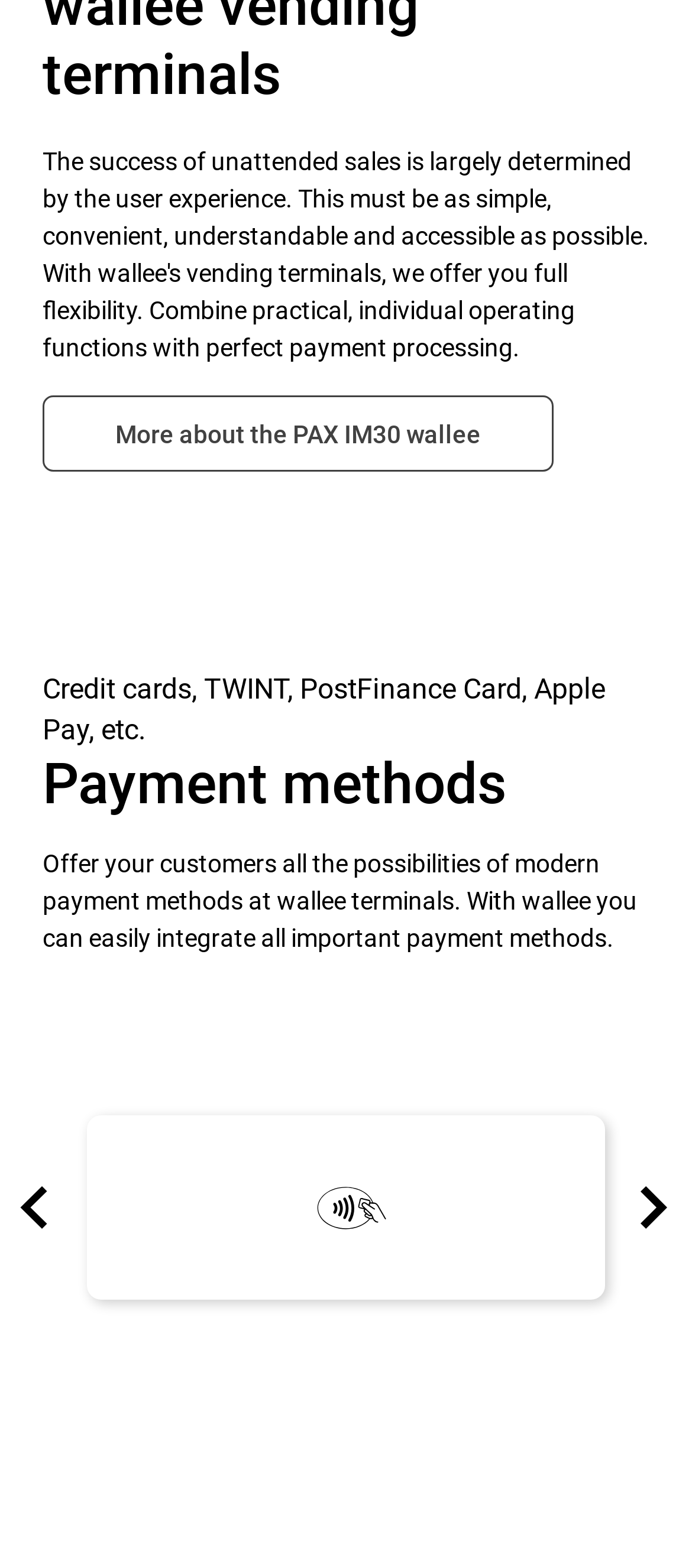Bounding box coordinates are specified in the format (top-left x, top-left y, bottom-right x, bottom-right y). All values are floating point numbers bounded between 0 and 1. Please provide the bounding box coordinate of the region this sentence describes: aria-label="Show slide 2 of 17"

[0.123, 0.912, 0.159, 0.928]